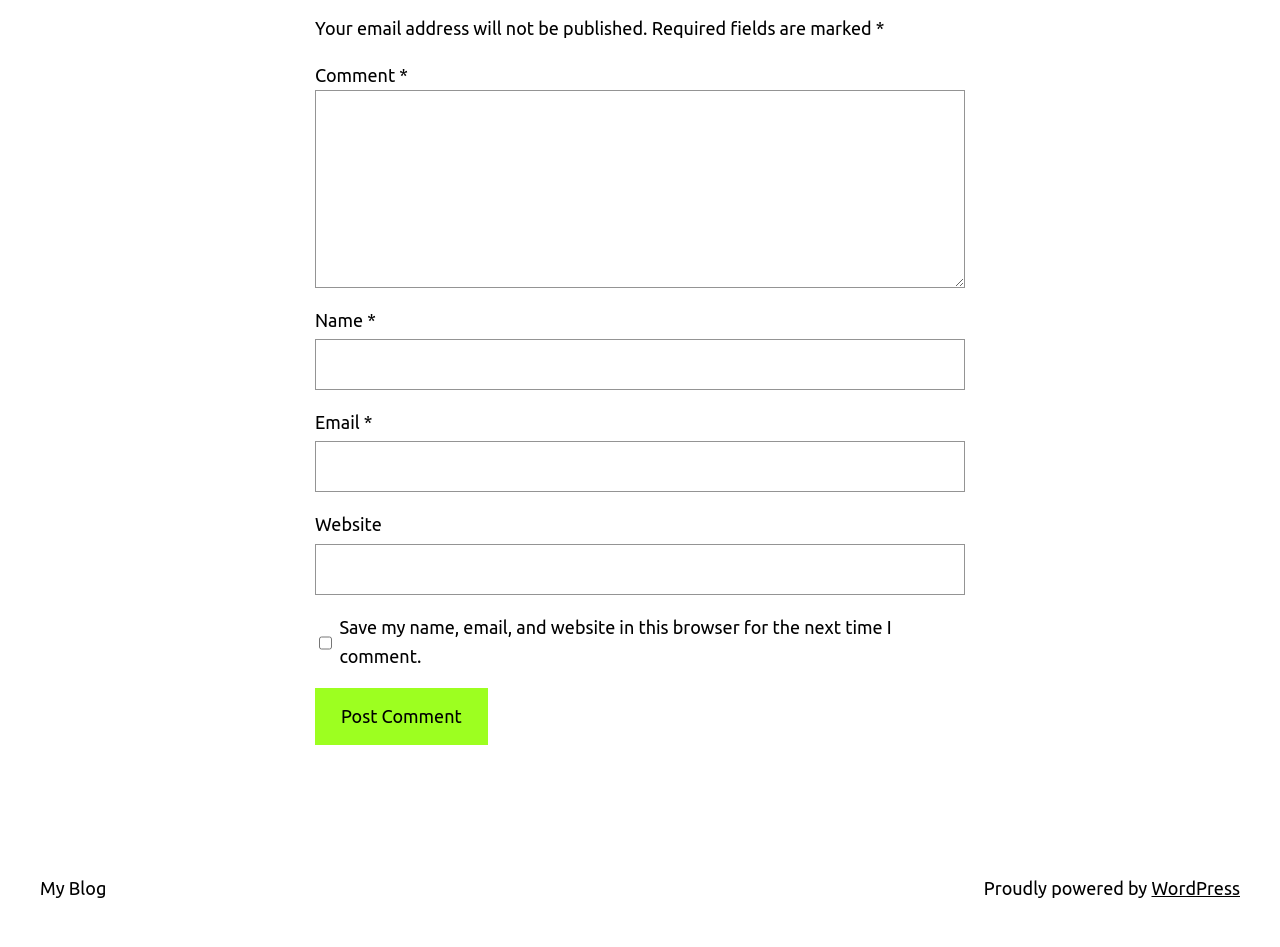Identify the bounding box coordinates of the clickable region to carry out the given instruction: "Read the review of 'History Blood'".

None